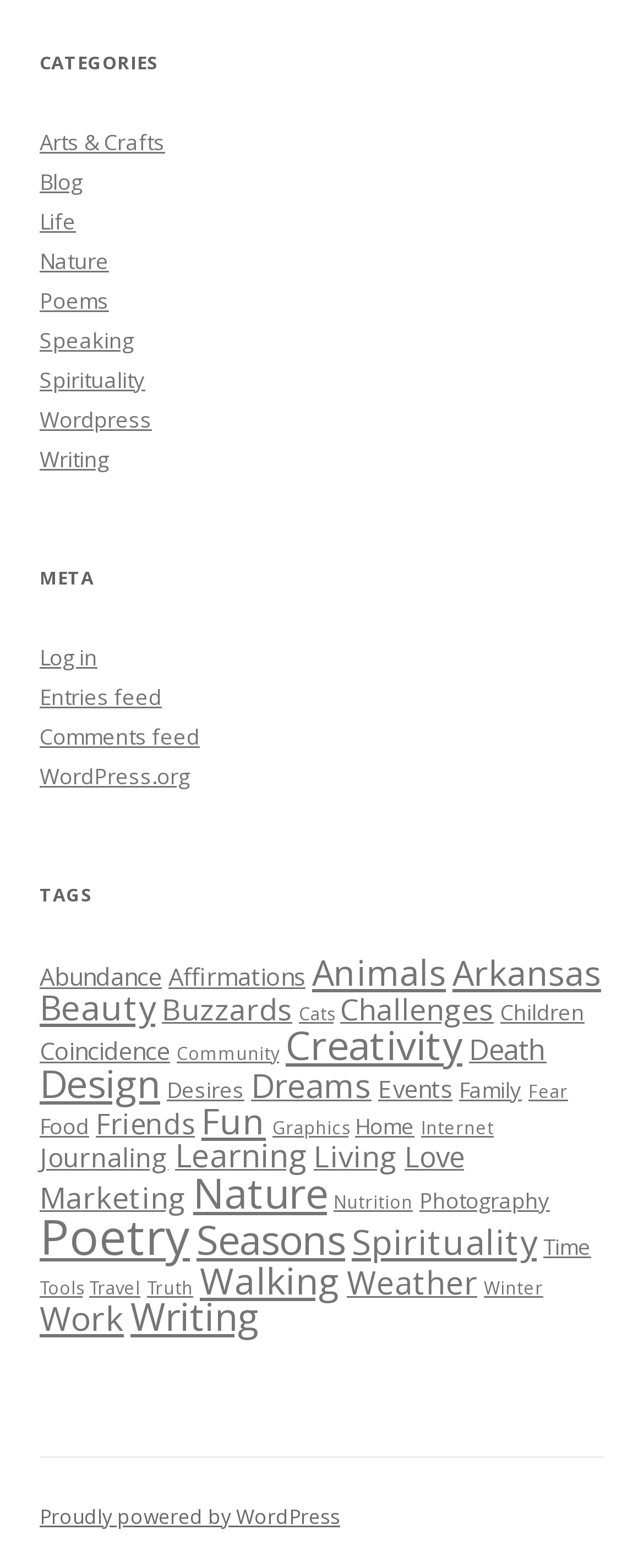Please identify the bounding box coordinates of the clickable region that I should interact with to perform the following instruction: "View the 'Poetry' tag". The coordinates should be expressed as four float numbers between 0 and 1, i.e., [left, top, right, bottom].

[0.062, 0.768, 0.295, 0.81]